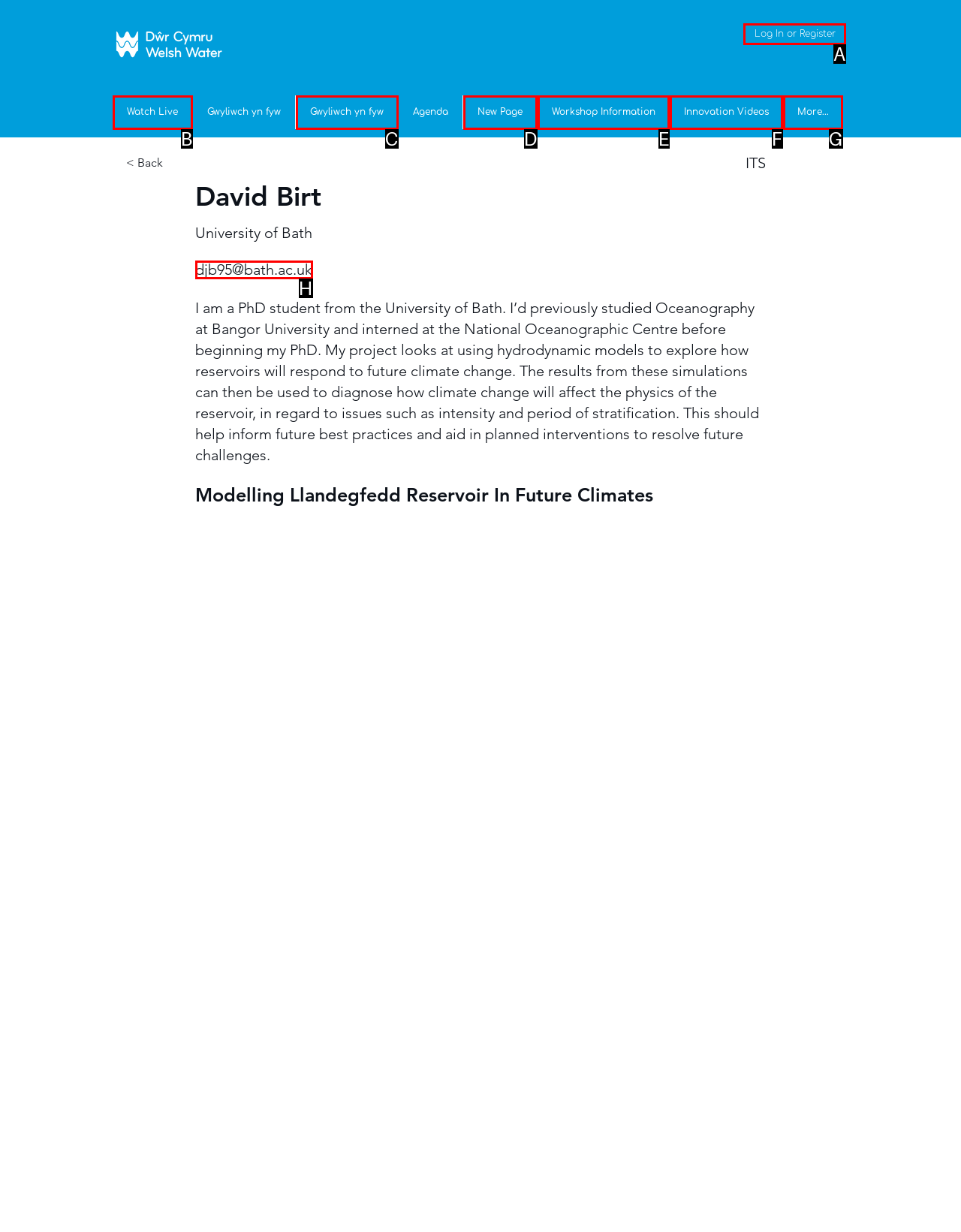Choose the letter of the option that needs to be clicked to perform the task: Click on Log In or Register. Answer with the letter.

A